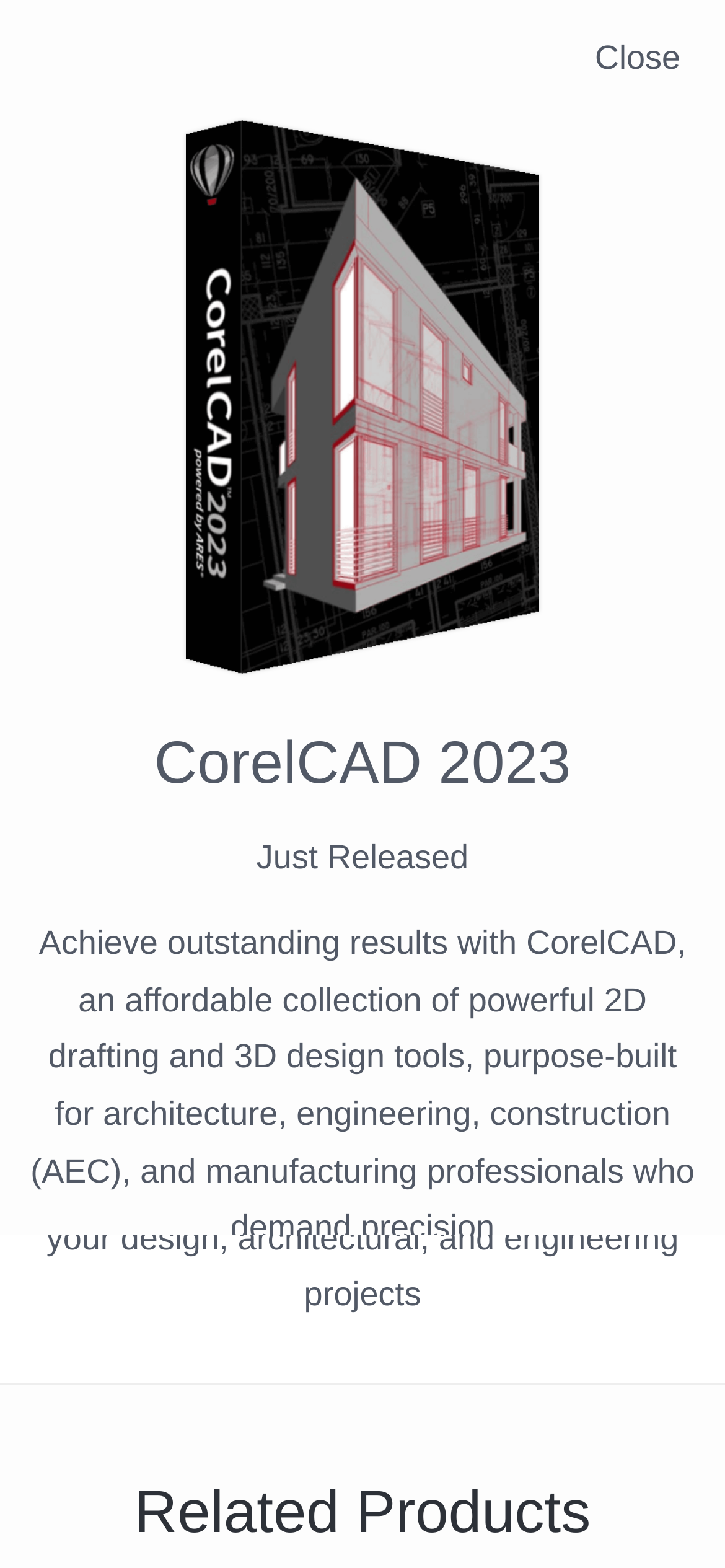Is there a newer version of CorelCAD available? Analyze the screenshot and reply with just one word or a short phrase.

Yes